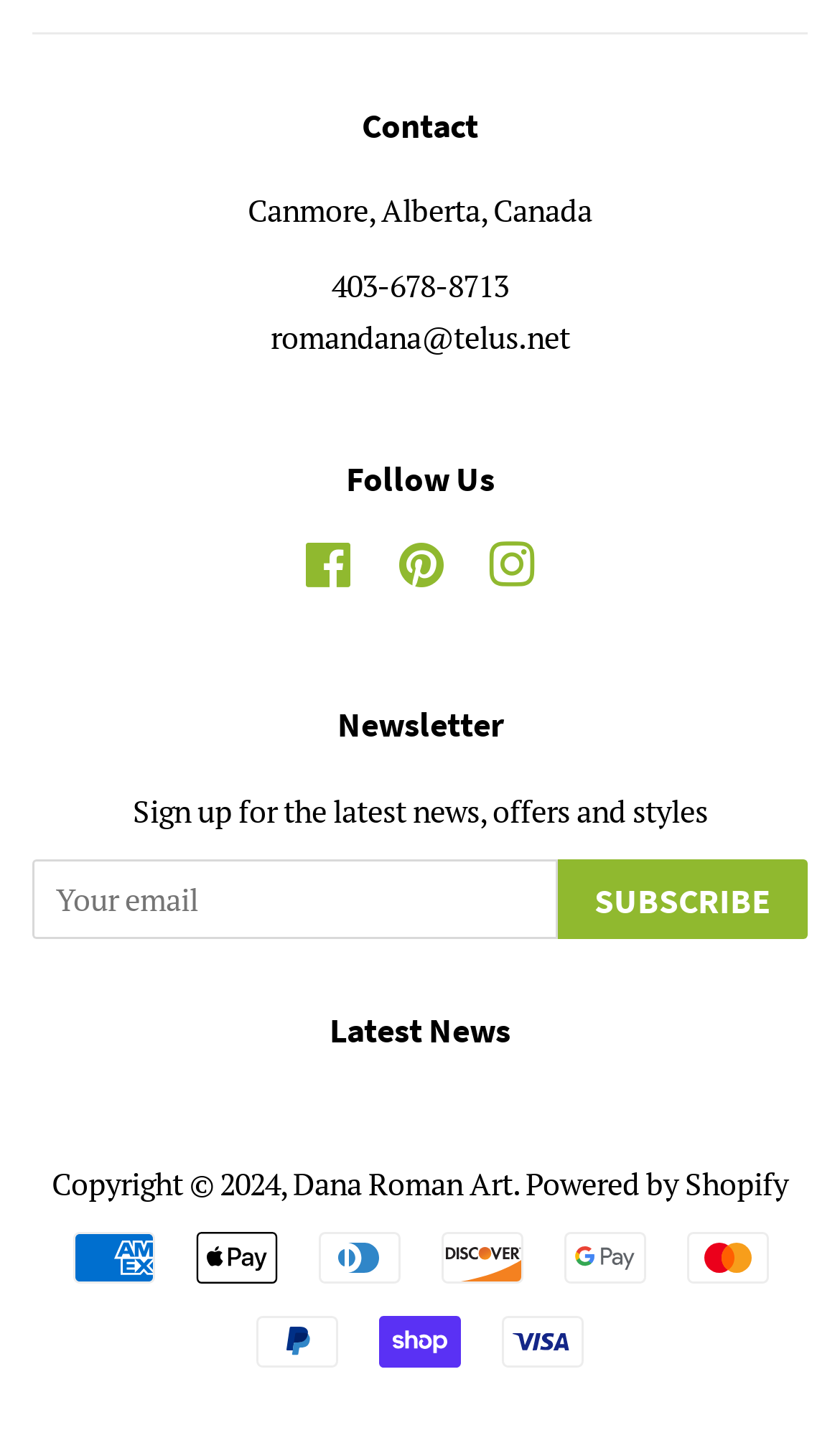Determine the bounding box coordinates for the HTML element mentioned in the following description: "Latest News". The coordinates should be a list of four floats ranging from 0 to 1, represented as [left, top, right, bottom].

[0.392, 0.699, 0.608, 0.729]